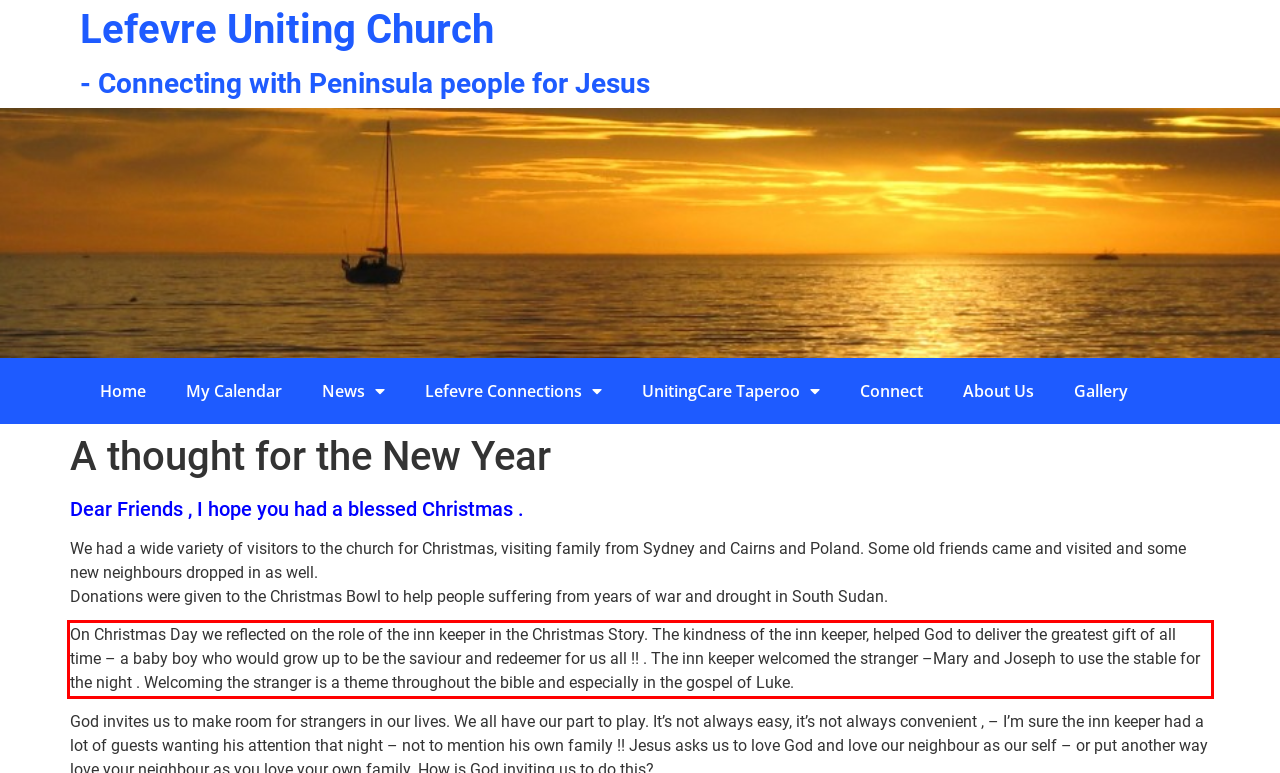From the provided screenshot, extract the text content that is enclosed within the red bounding box.

On Christmas Day we reflected on the role of the inn keeper in the Christmas Story. The kindness of the inn keeper, helped God to deliver the greatest gift of all time – a baby boy who would grow up to be the saviour and redeemer for us all !! . The inn keeper welcomed the stranger –Mary and Joseph to use the stable for the night . Welcoming the stranger is a theme throughout the bible and especially in the gospel of Luke.